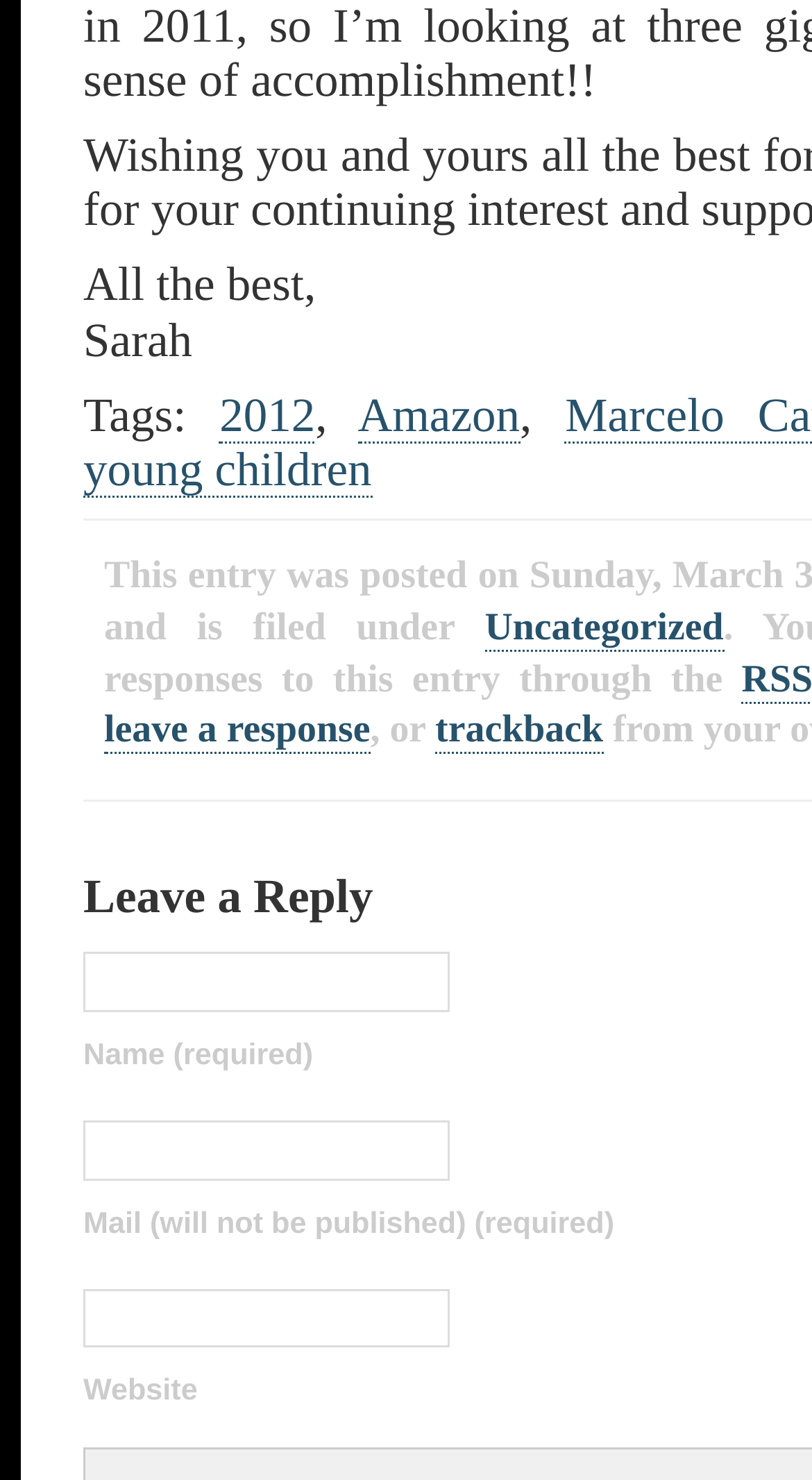Given the webpage screenshot and the description, determine the bounding box coordinates (top-left x, top-left y, bottom-right x, bottom-right y) that define the location of the UI element matching this description: For Readers

None